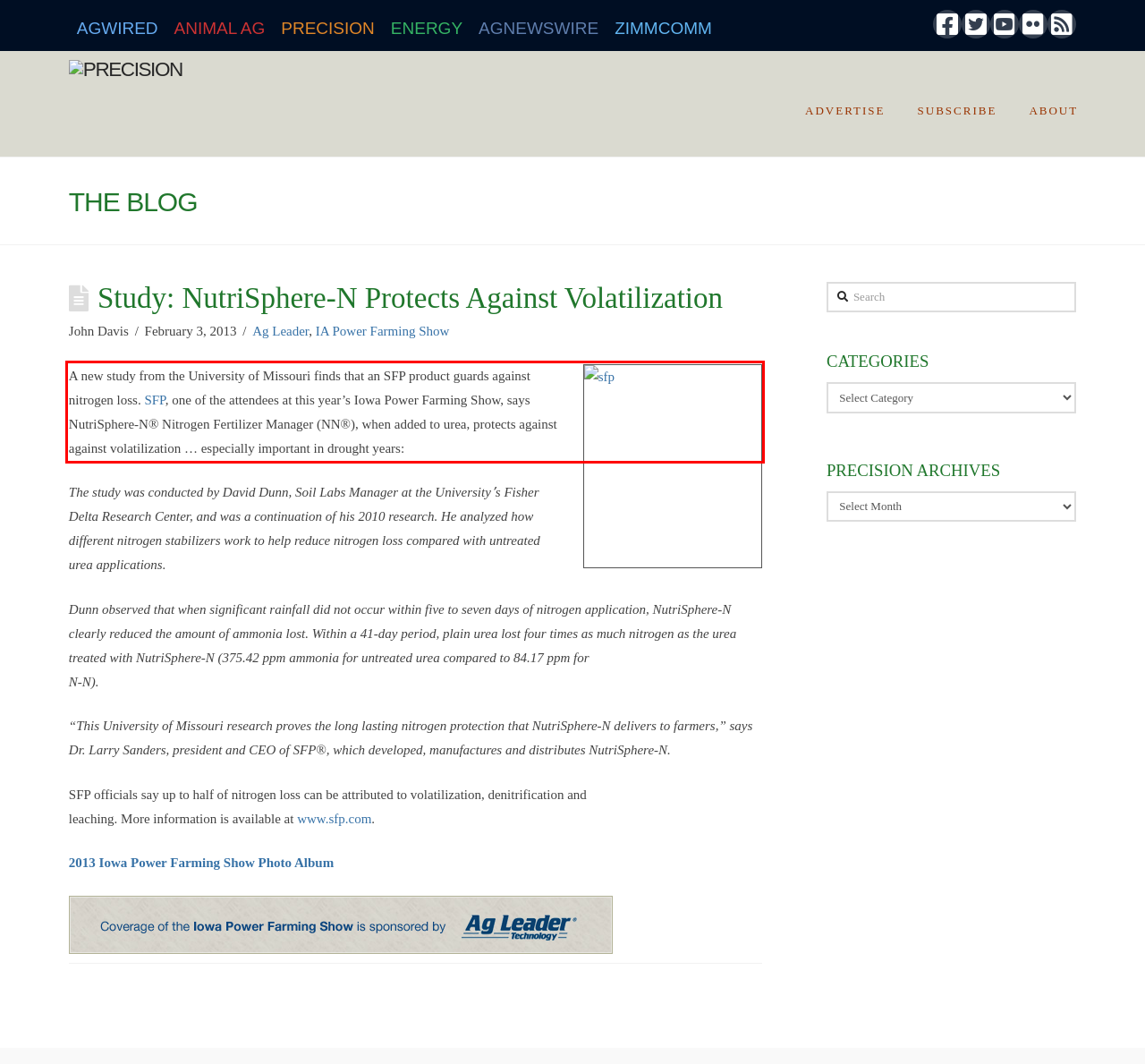You have a screenshot of a webpage with a UI element highlighted by a red bounding box. Use OCR to obtain the text within this highlighted area.

A new study from the University of Missouri finds that an SFP product guards against nitrogen loss. SFP, one of the attendees at this year’s Iowa Power Farming Show, says NutriSphere-N® Nitrogen Fertilizer Manager (NN®), when added to urea, protects against against volatilization … especially important in drought years: